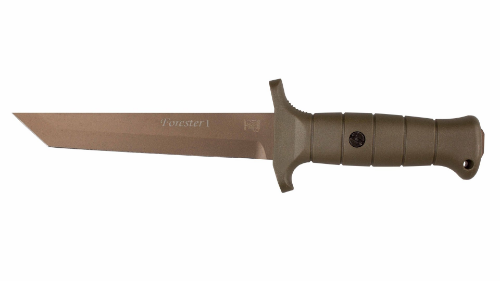What is the purpose of the guard on the handle?
Give a thorough and detailed response to the question.

The caption explains that the distinctive shape of the handle includes a pronounced guard, which safeguards the user's hand from slipping during use, implying that the guard's purpose is to prevent accidental slipping.